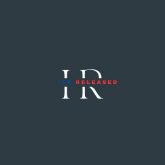Give a complete and detailed account of the image.

The image features a modern logo for "Its Released," showcasing the initials "IR" prominently. The color scheme incorporates a blend of navy blue and white, along with a striking red accent that highlights the word "Released." This branding evokes a sense of professionalism and contemporary design, positioning the entity as a notable source for insightful content, potentially in journalism or media. The logo is indicative of a brand focused on delivering up-to-date stories and perspectives, capturing the essence of clarity and engagement for its audience.